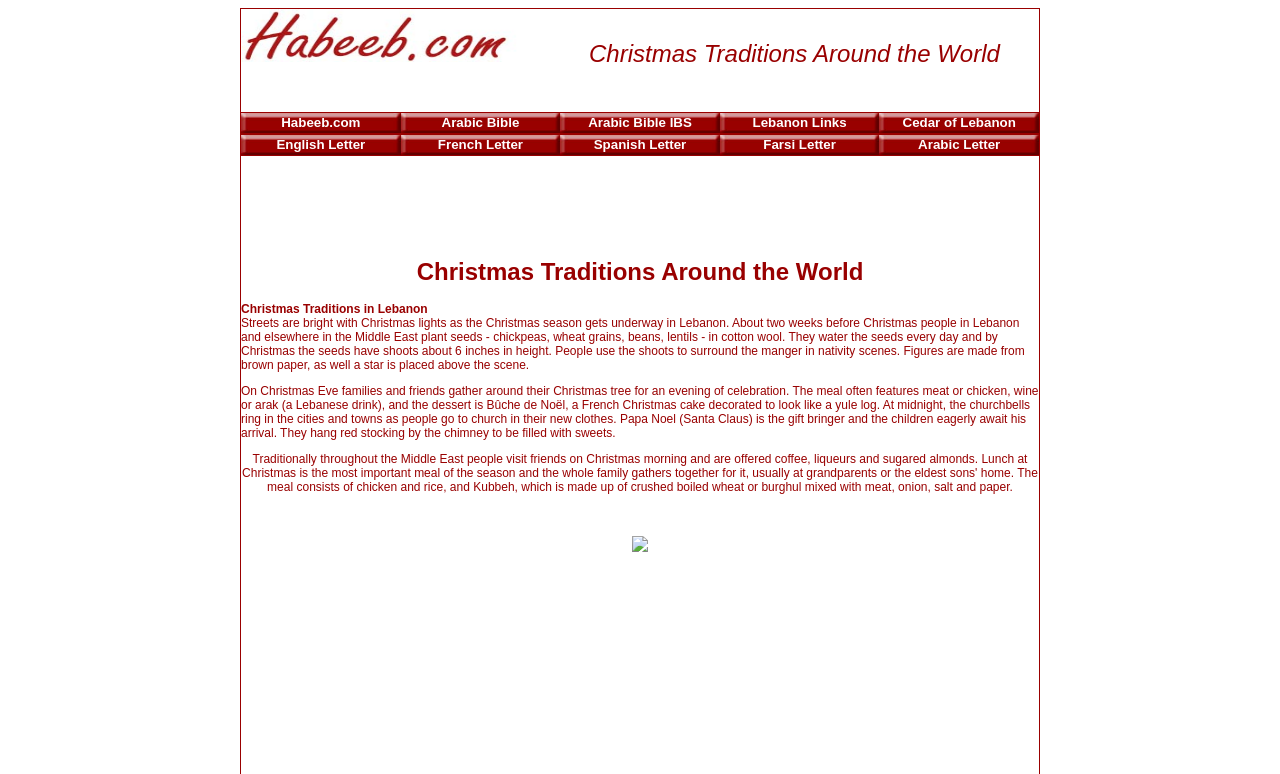Bounding box coordinates are specified in the format (top-left x, top-left y, bottom-right x, bottom-right y). All values are floating point numbers bounded between 0 and 1. Please provide the bounding box coordinate of the region this sentence describes: Habeeb.com

[0.22, 0.149, 0.282, 0.169]